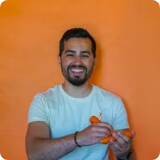Please give a one-word or short phrase response to the following question: 
What is the dominant color of the background?

Orange